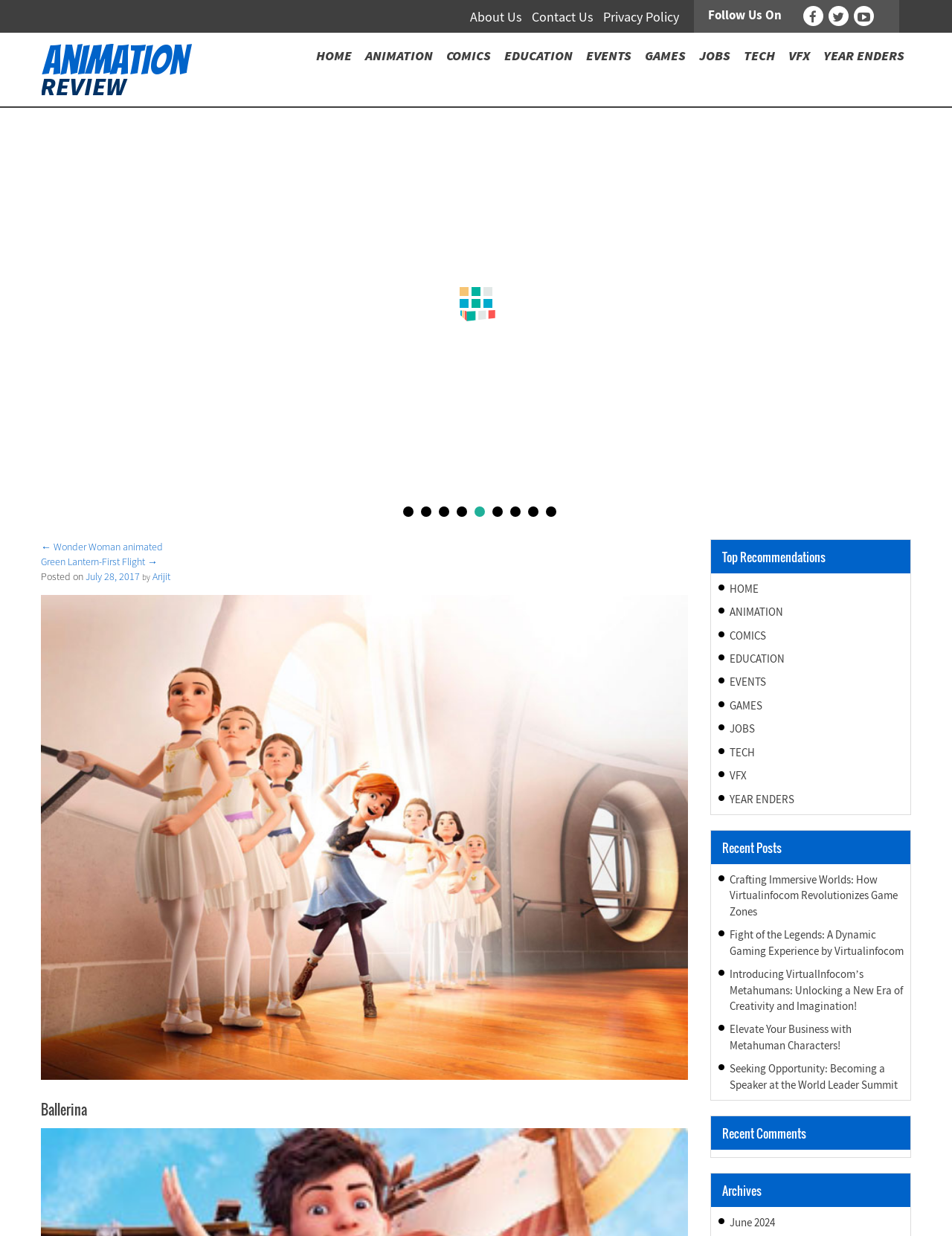Identify the bounding box coordinates of the clickable region to carry out the given instruction: "Go to HOME page".

[0.325, 0.035, 0.377, 0.054]